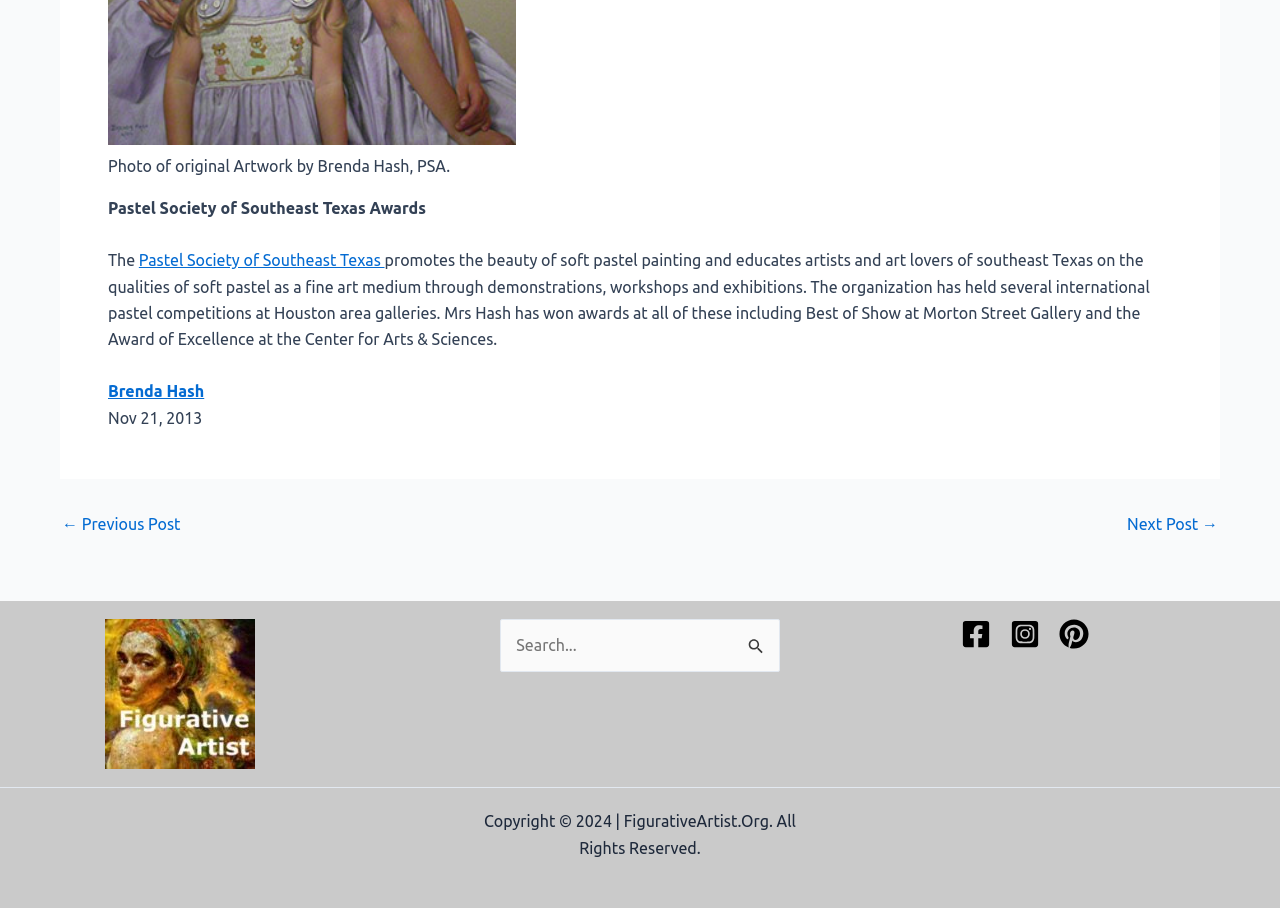Identify the bounding box coordinates of the clickable region required to complete the instruction: "Go to the CONTACT ME page". The coordinates should be given as four float numbers within the range of 0 and 1, i.e., [left, top, right, bottom].

None